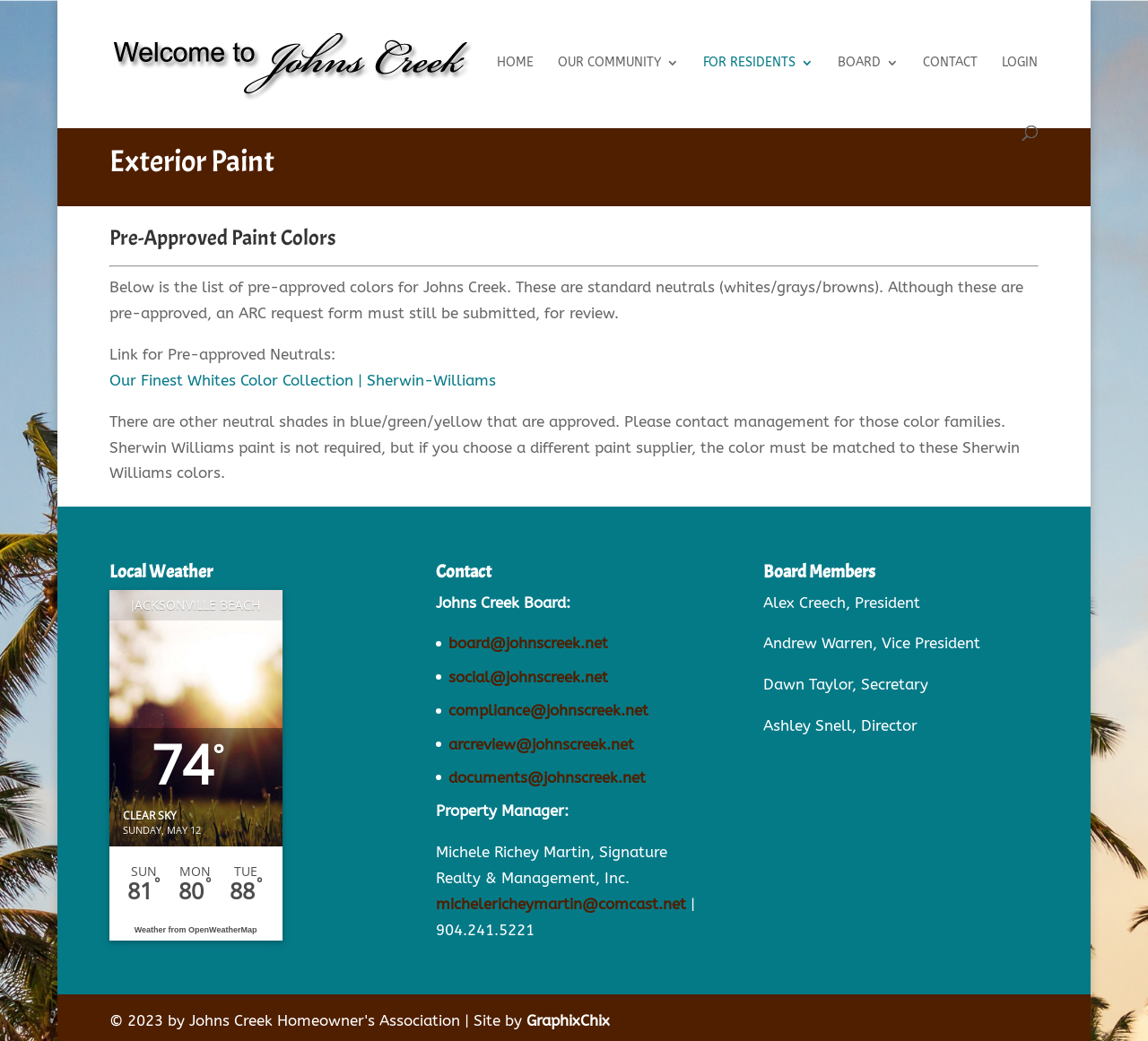Indicate the bounding box coordinates of the clickable region to achieve the following instruction: "View Pre-approved Neutrals Color Collection."

[0.095, 0.356, 0.432, 0.374]